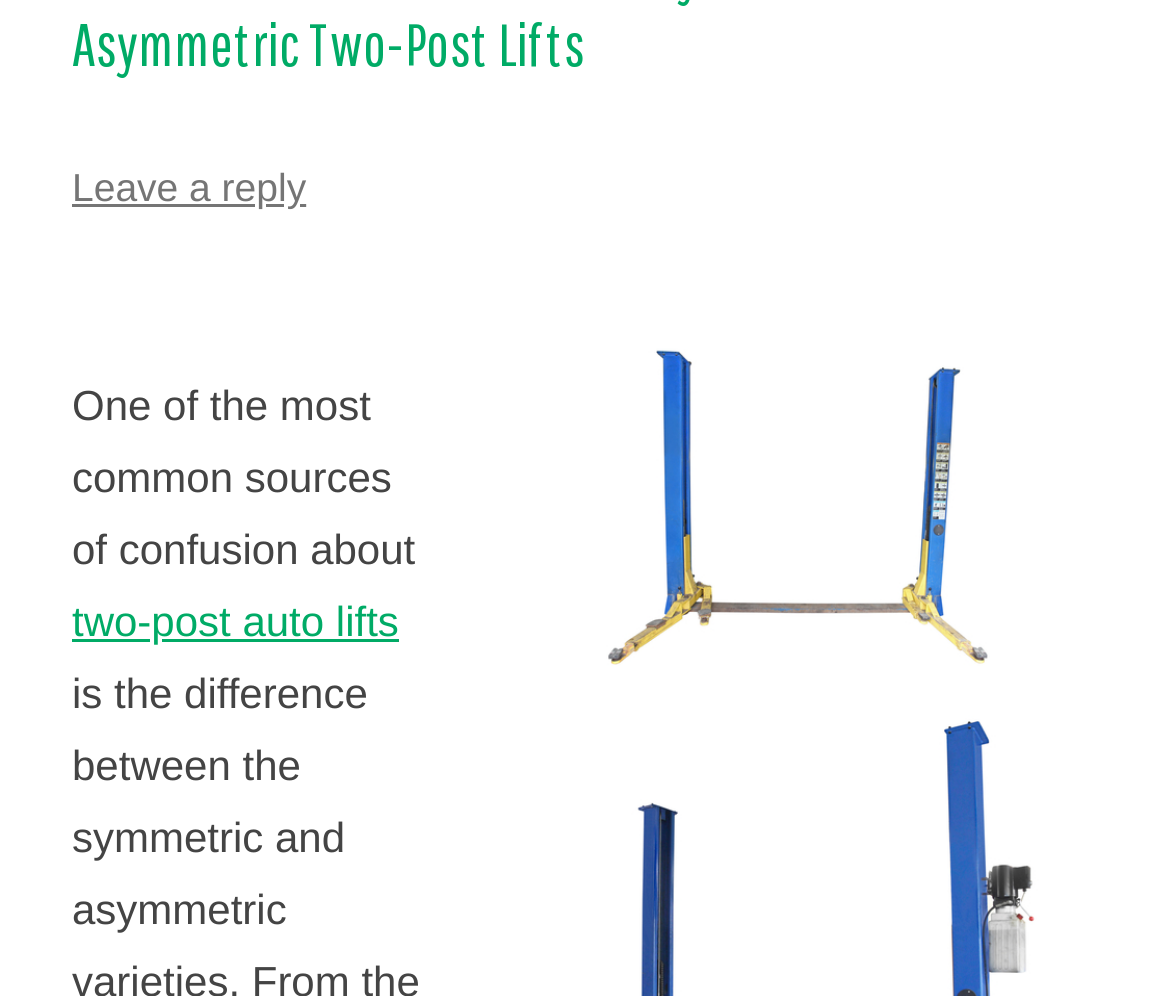Using the element description: "Leave a reply", determine the bounding box coordinates for the specified UI element. The coordinates should be four float numbers between 0 and 1, [left, top, right, bottom].

[0.062, 0.166, 0.262, 0.211]